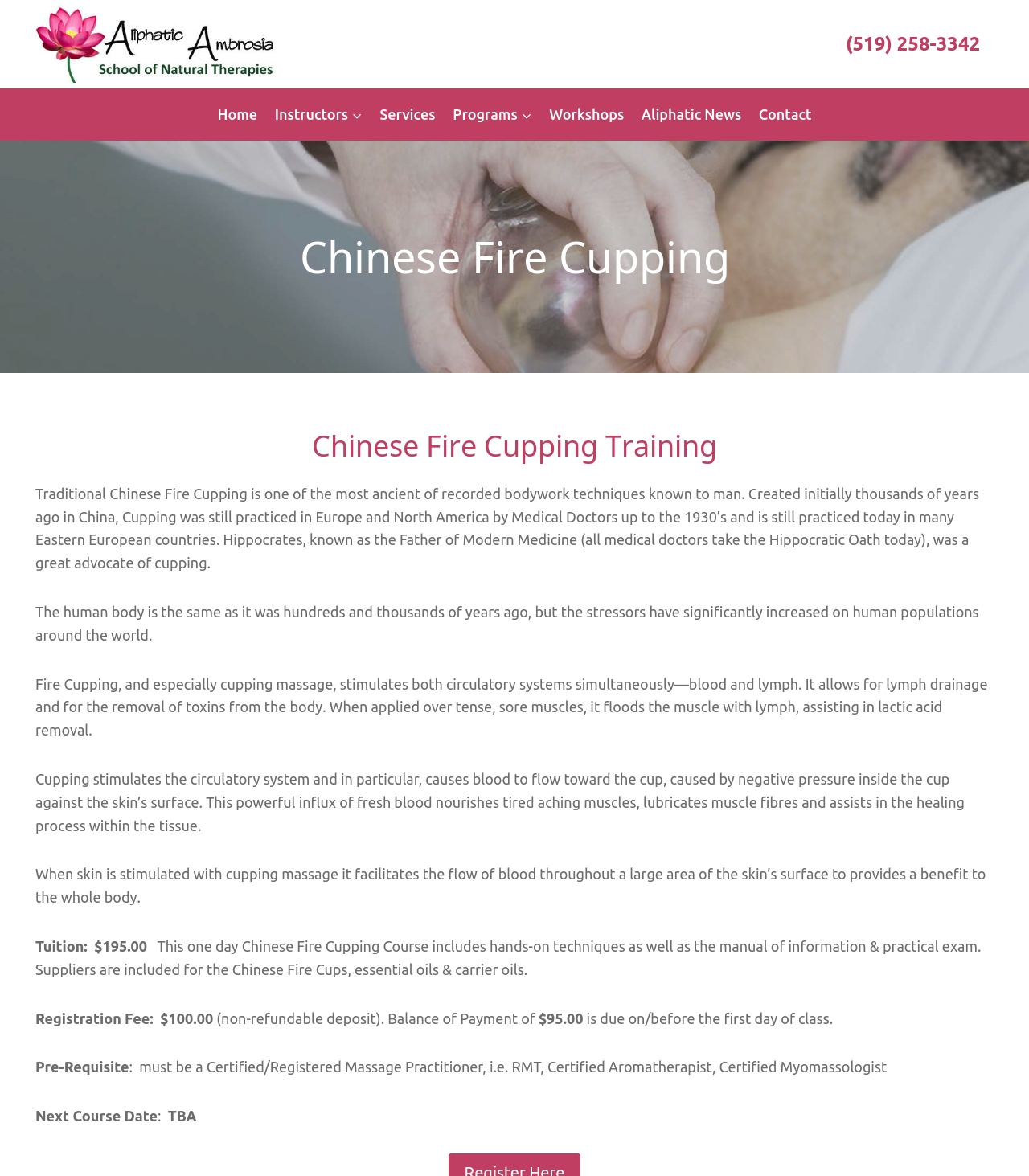Locate the bounding box coordinates of the element's region that should be clicked to carry out the following instruction: "View the 'Programs' page". The coordinates need to be four float numbers between 0 and 1, i.e., [left, top, right, bottom].

[0.432, 0.075, 0.525, 0.119]